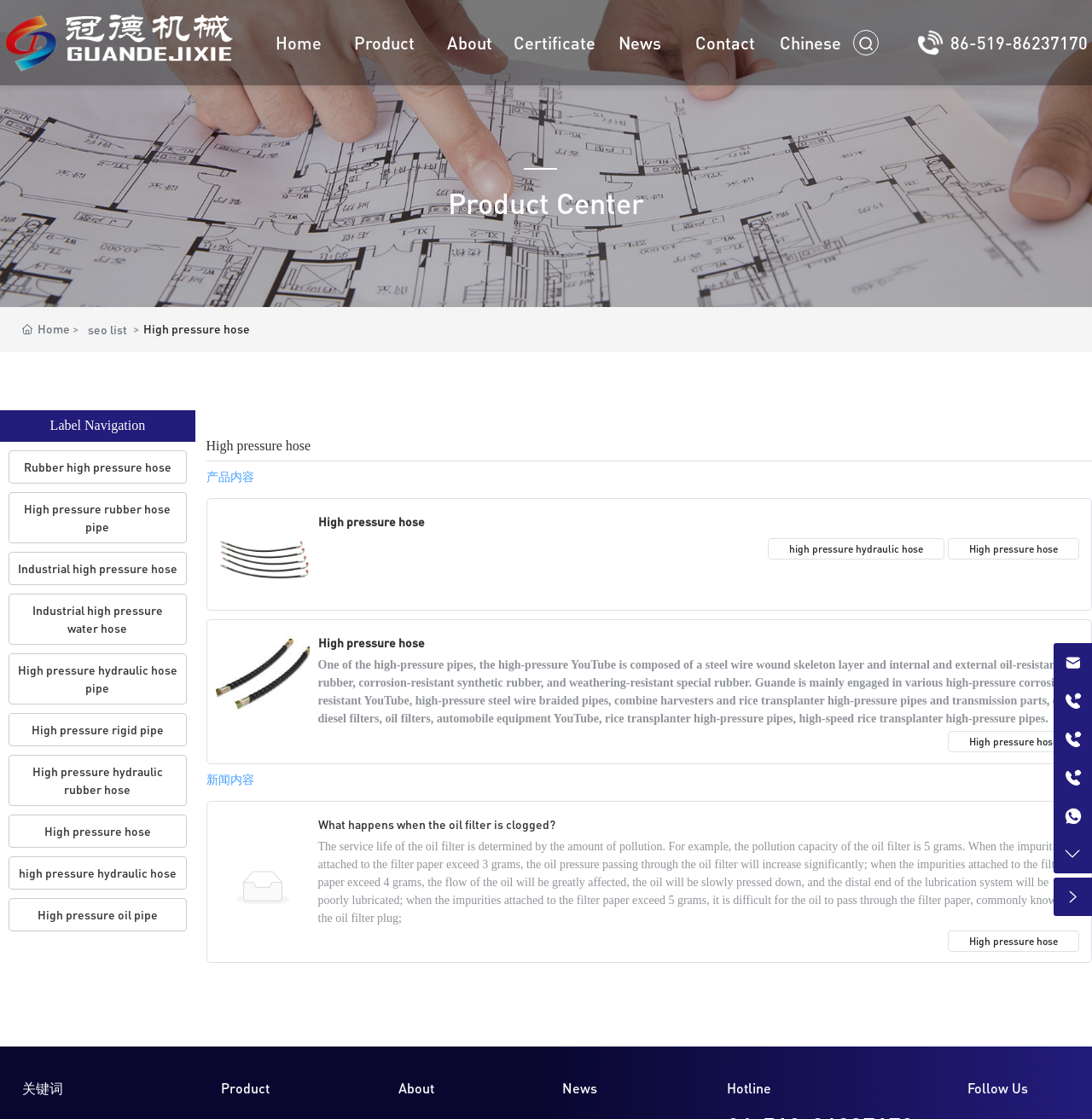Determine the bounding box coordinates for the area that needs to be clicked to fulfill this task: "Search for products". The coordinates must be given as four float numbers between 0 and 1, i.e., [left, top, right, bottom].

[0.781, 0.027, 0.805, 0.05]